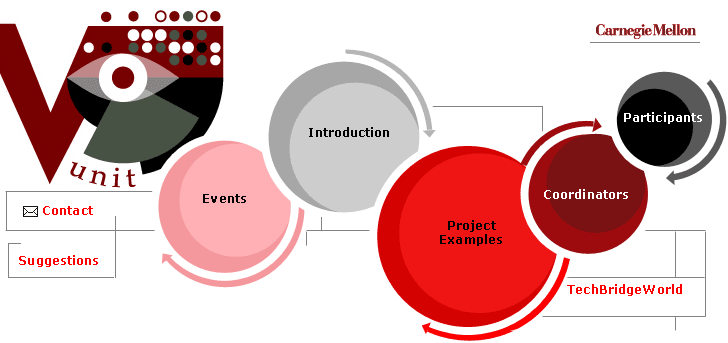Describe all the elements visible in the image meticulously.

The image showcases the logo and graphic representation for the "V-Unit" at Carnegie Mellon University. The design features a prominent eye symbol, which signifies vision and awareness, surrounded by stylized red circles that represent various aspects of the program. Key elements highlighted within the graphic include "Introduction," "Participants," "Coordinators," and "Project Examples," all interconnected to emphasize collaboration and engagement. Additionally, the image features navigation options such as "Contact" and "Suggestions," facilitating user interaction. The overall aesthetic blends academic professionalism with a creative flair, reflecting the unit's mission to explore the intersection of computer science and societal impact.